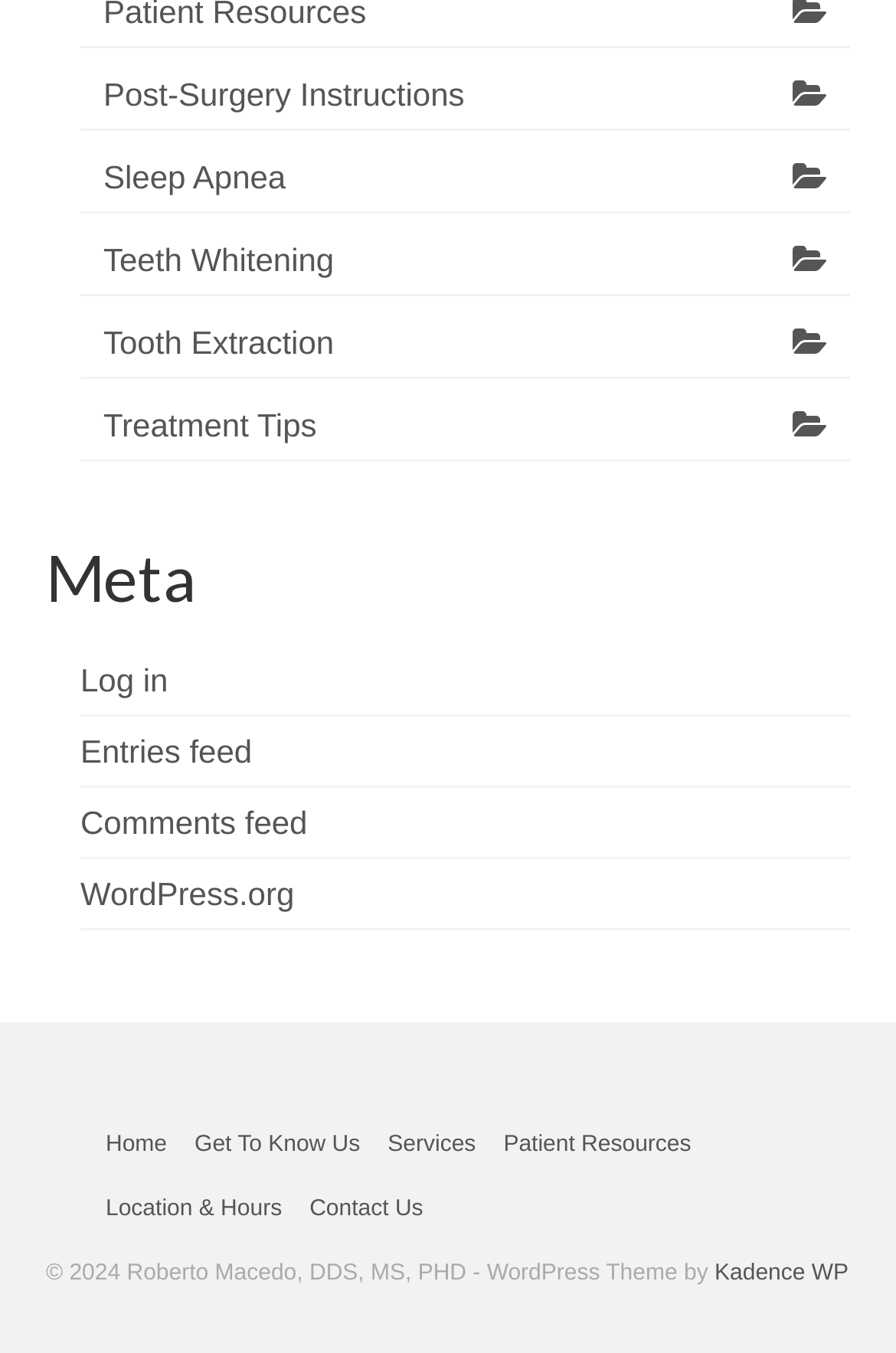Please identify the bounding box coordinates of the element's region that I should click in order to complete the following instruction: "Visit the Home page". The bounding box coordinates consist of four float numbers between 0 and 1, i.e., [left, top, right, bottom].

[0.103, 0.824, 0.202, 0.872]